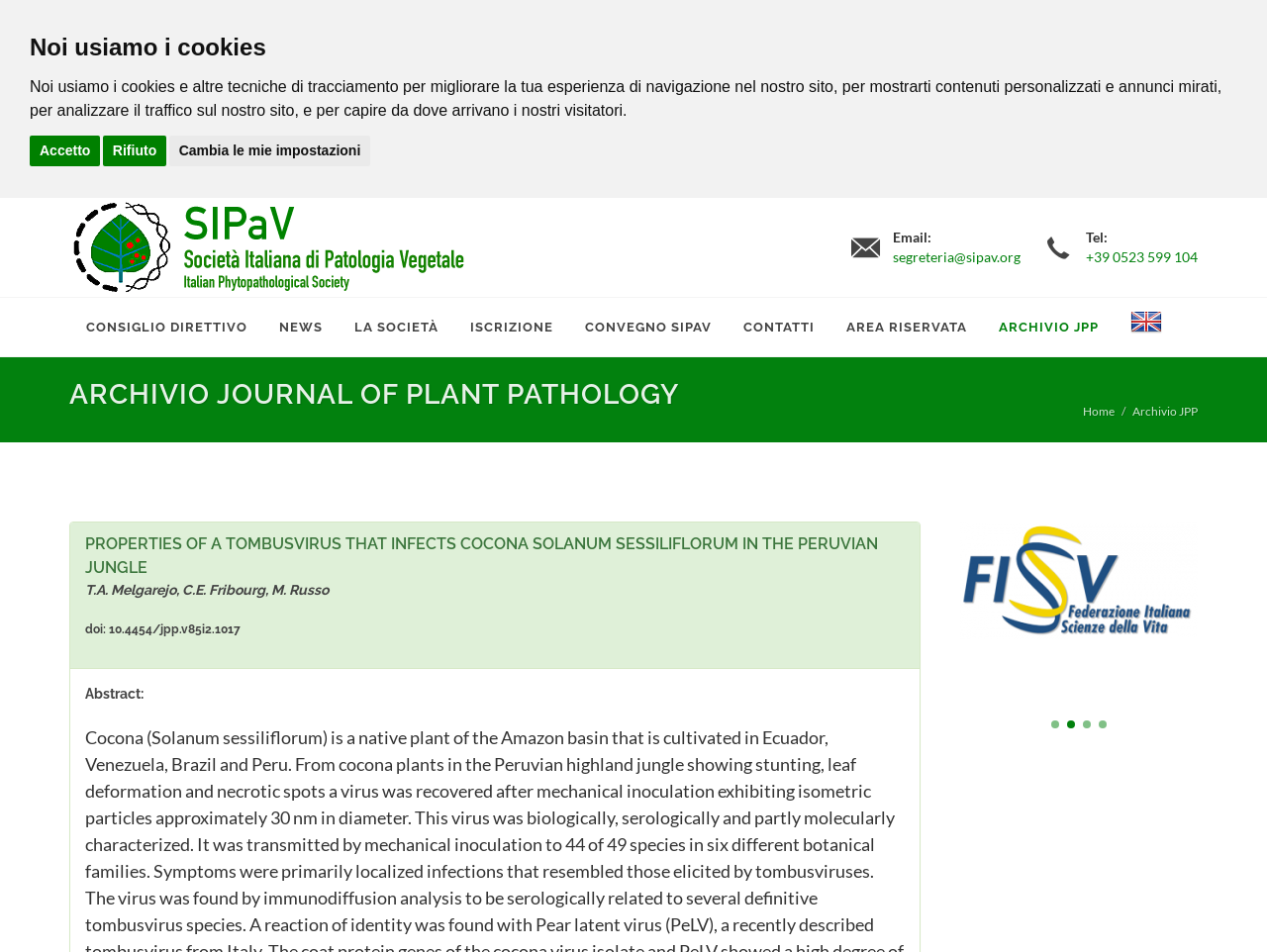Using the provided description: "Cambia le mie impostazioni", find the bounding box coordinates of the corresponding UI element. The output should be four float numbers between 0 and 1, in the format [left, top, right, bottom].

[0.133, 0.142, 0.292, 0.174]